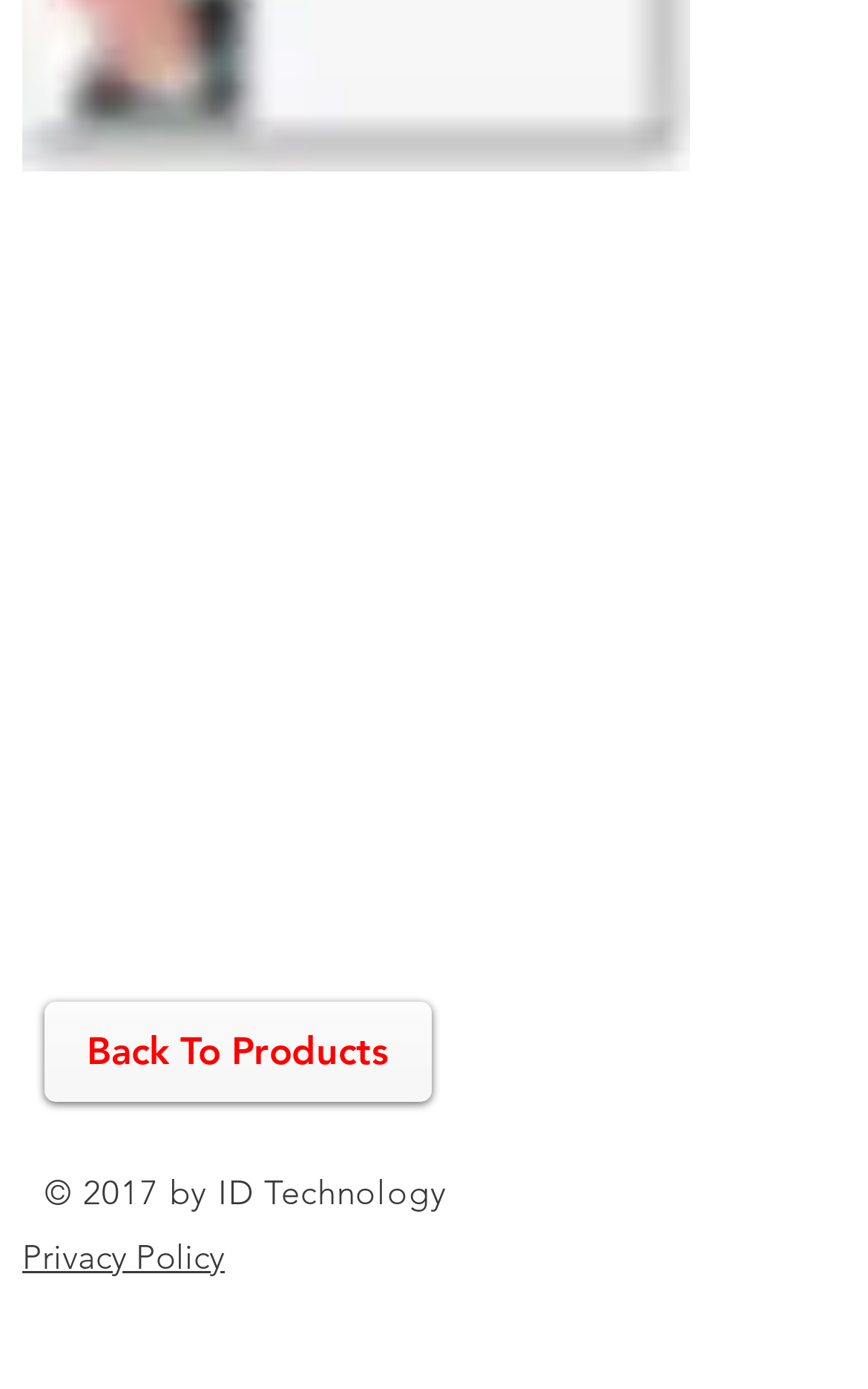Predict the bounding box coordinates of the UI element that matches this description: "aria-label="Facebook - Grey Circle"". The coordinates should be in the format [left, top, right, bottom] with each value between 0 and 1.

[0.051, 0.936, 0.128, 0.984]